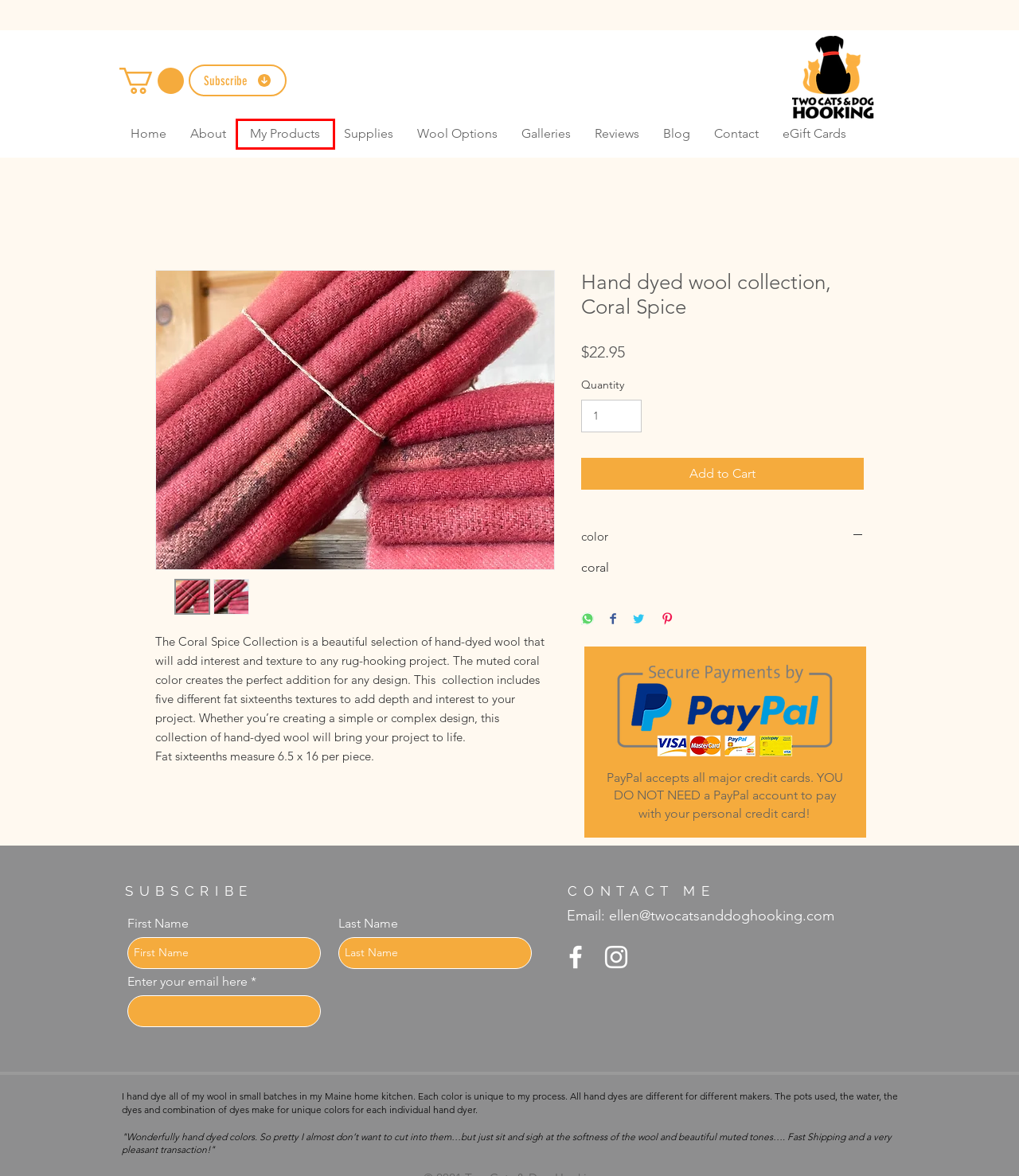Given a webpage screenshot with a UI element marked by a red bounding box, choose the description that best corresponds to the new webpage that will appear after clicking the element. The candidates are:
A. Blog | Two Cats & Dog Hooking
B. All Products | Two Cats & Dog Hooking
C. Galleries | Two Cats & Dog Hooking
D. Two Cats & Dog Hooking | Rug Hooking
E. Home | Monarch Consulting & Design
F. Reviews | TwoCats&DogHooking
G. eGift Cards | TwoCats&DogHooking
H. Wool Options | Two Cats & Dog Hooking

B